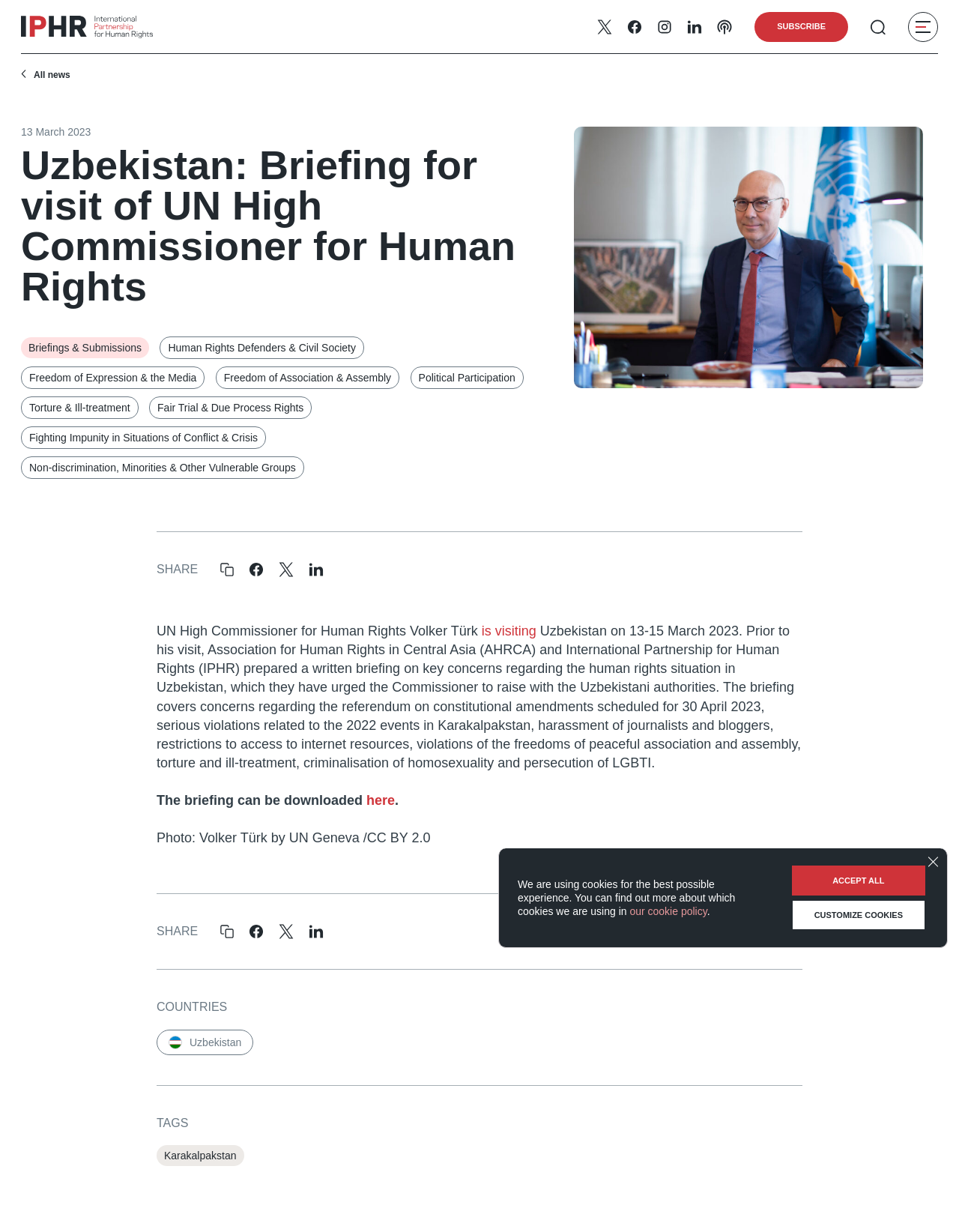Pinpoint the bounding box coordinates of the element you need to click to execute the following instruction: "Click the 'Briefings & Submissions' link". The bounding box should be represented by four float numbers between 0 and 1, in the format [left, top, right, bottom].

[0.022, 0.274, 0.155, 0.291]